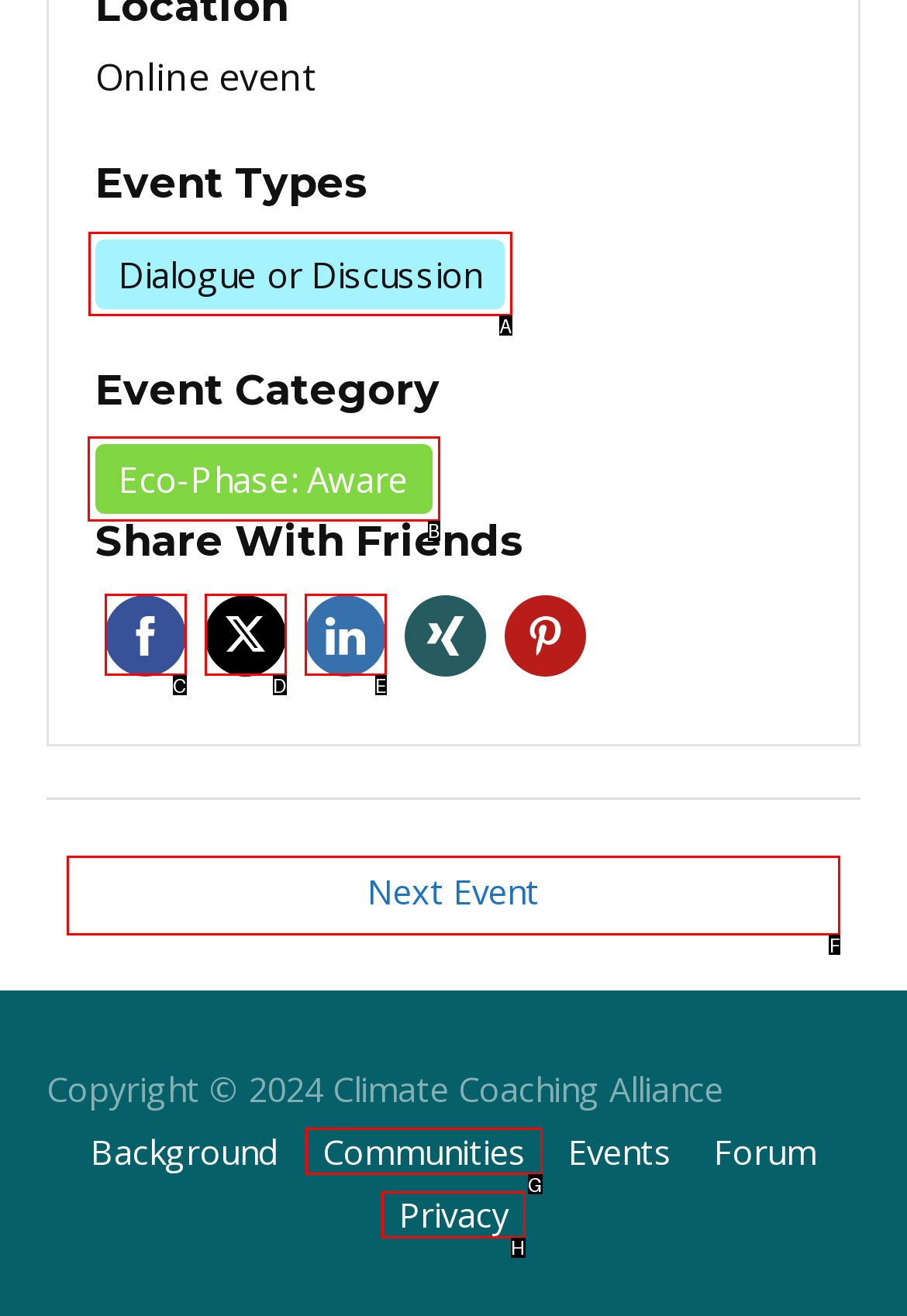What option should you select to complete this task: Learn about eco-phase aware? Indicate your answer by providing the letter only.

B